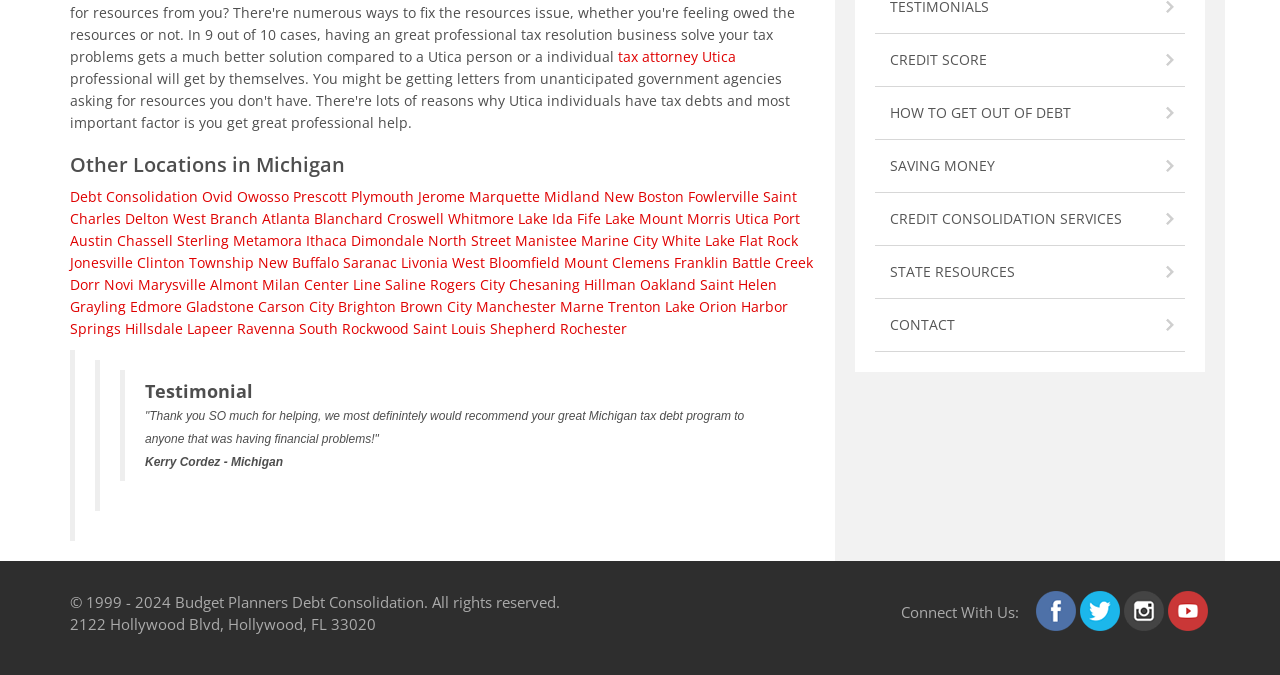Provide the bounding box coordinates of the section that needs to be clicked to accomplish the following instruction: "Click on 'tax attorney Utica'."

[0.483, 0.07, 0.575, 0.098]